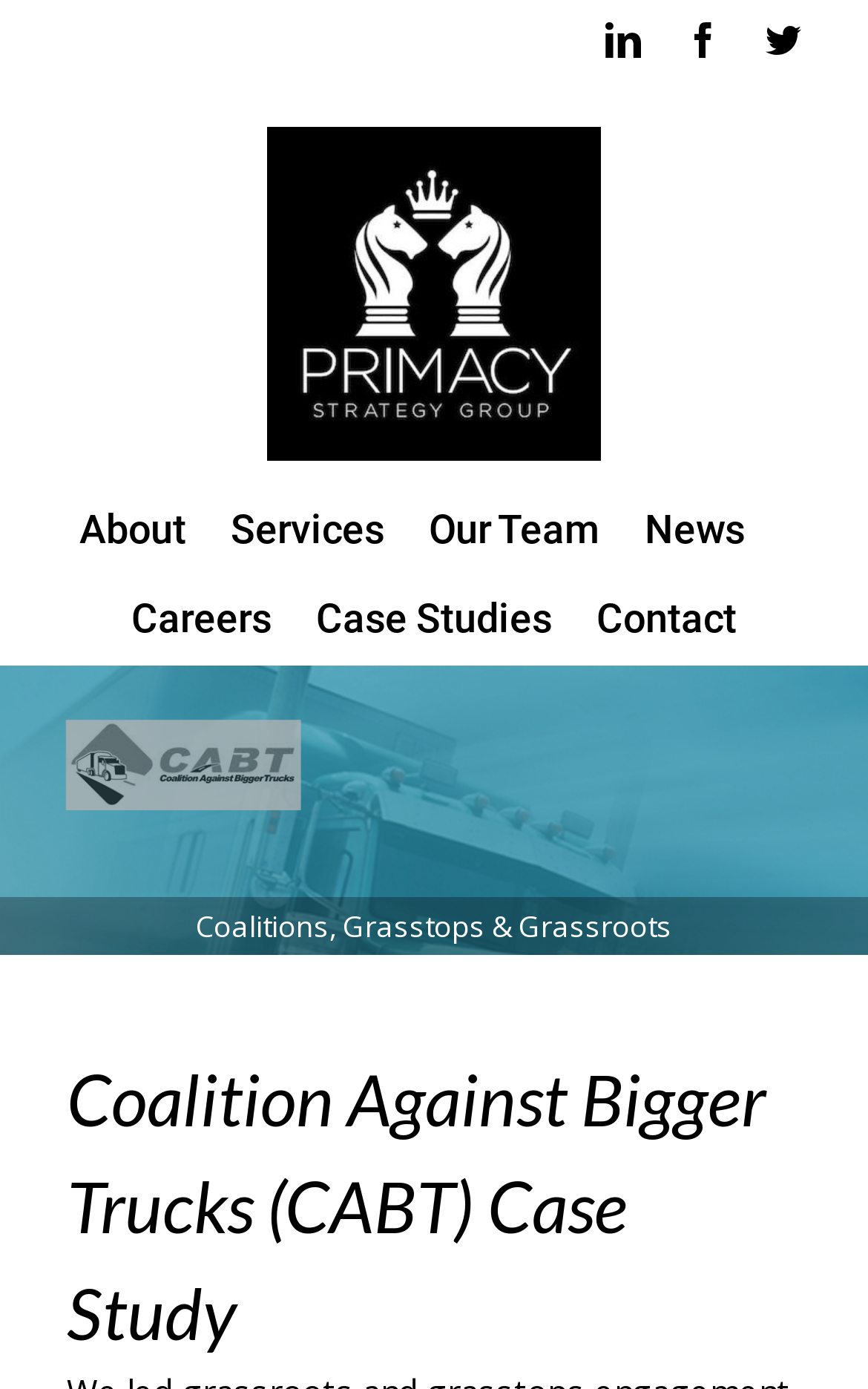Determine the bounding box coordinates for the element that should be clicked to follow this instruction: "View LinkedIn profile". The coordinates should be given as four float numbers between 0 and 1, in the format [left, top, right, bottom].

[0.697, 0.016, 0.738, 0.042]